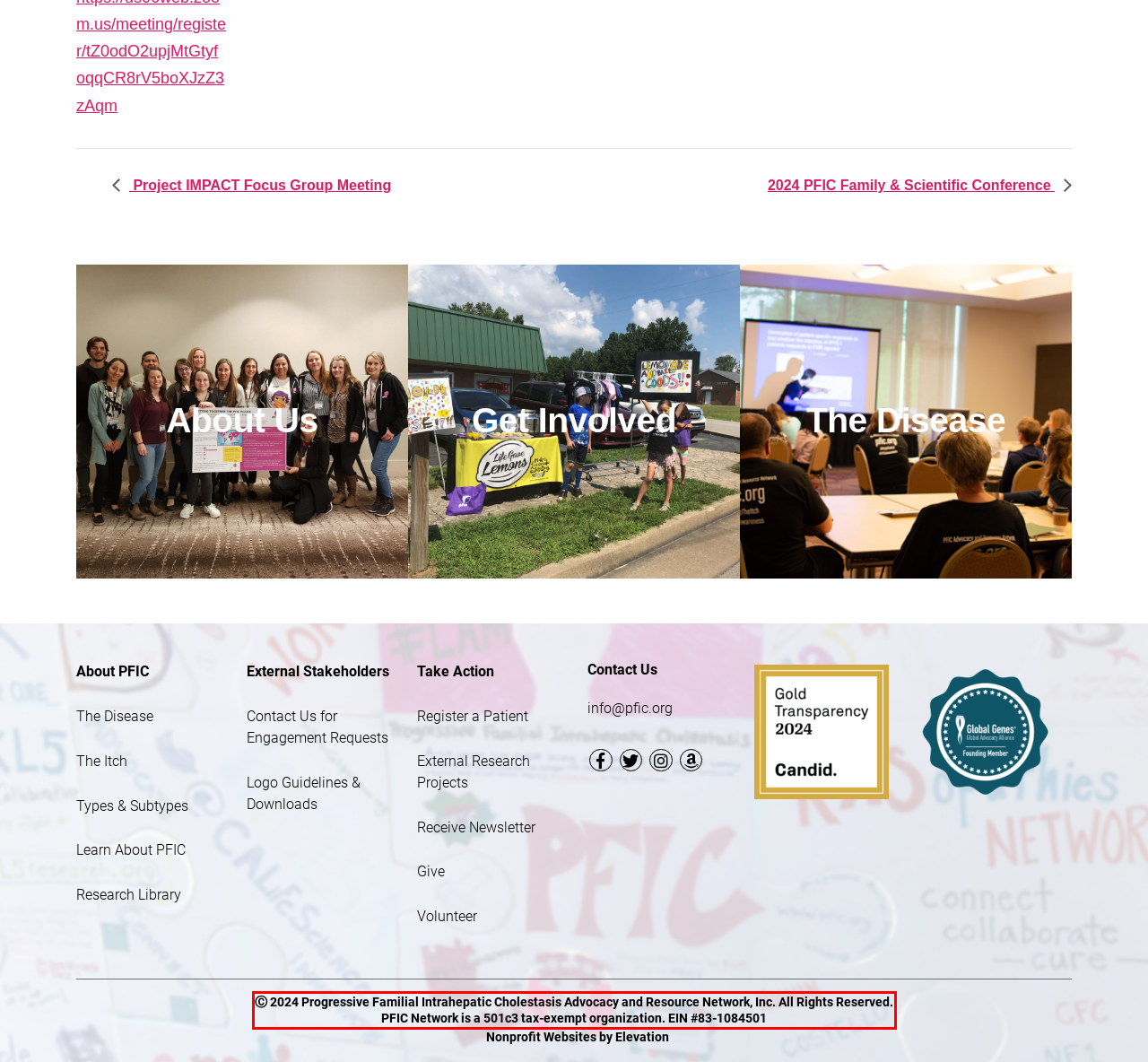Please examine the webpage screenshot and extract the text within the red bounding box using OCR.

Ⓒ 2024 Progressive Familial Intrahepatic Cholestasis Advocacy and Resource Network, Inc. All Rights Reserved. PFIC Network is a 501c3 tax-exempt organization. EIN #83-1084501